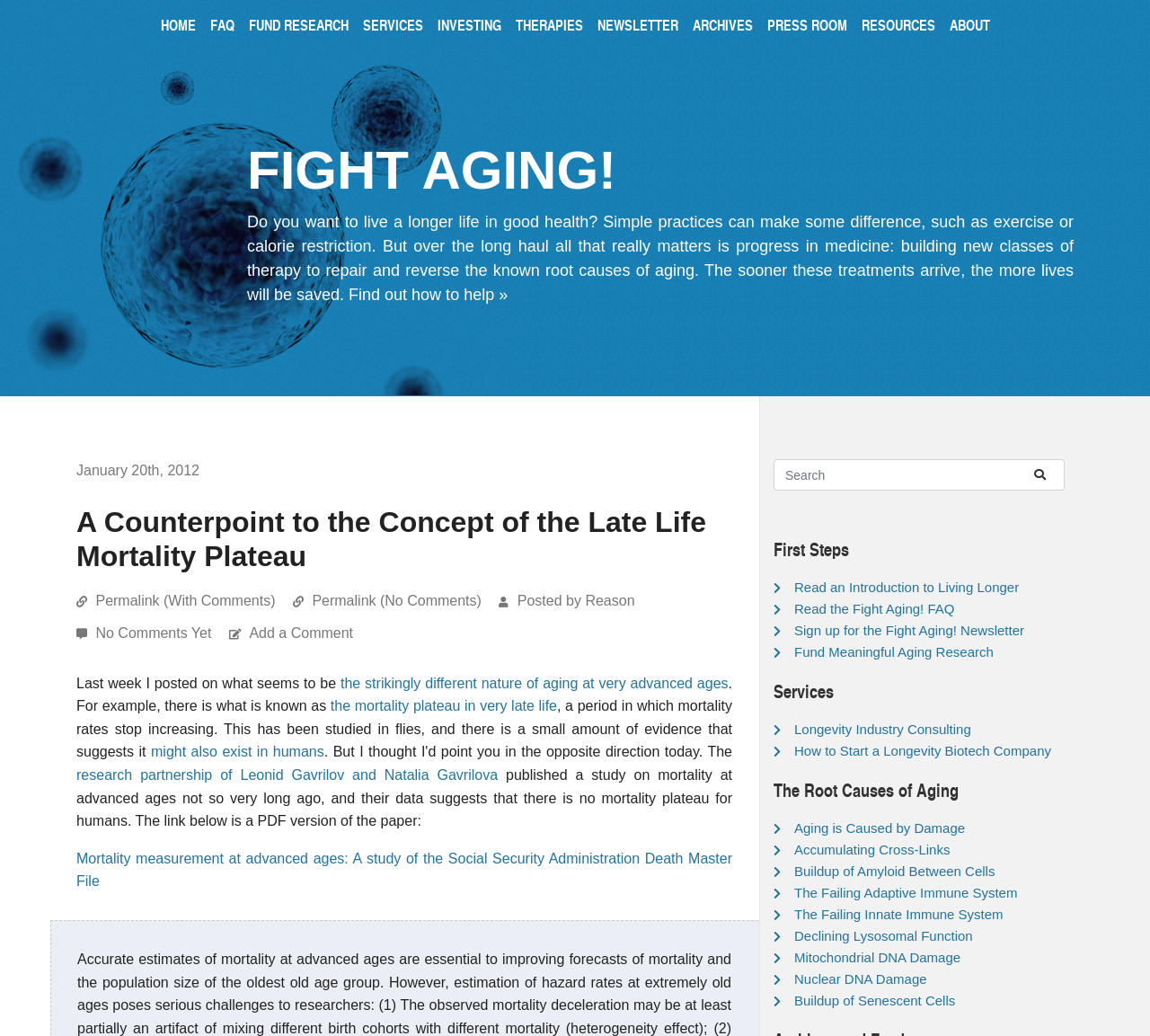Using the provided description No Comments Yet, find the bounding box coordinates for the UI element. Provide the coordinates in (top-left x, top-left y, bottom-right x, bottom-right y) format, ensuring all values are between 0 and 1.

[0.083, 0.604, 0.199, 0.618]